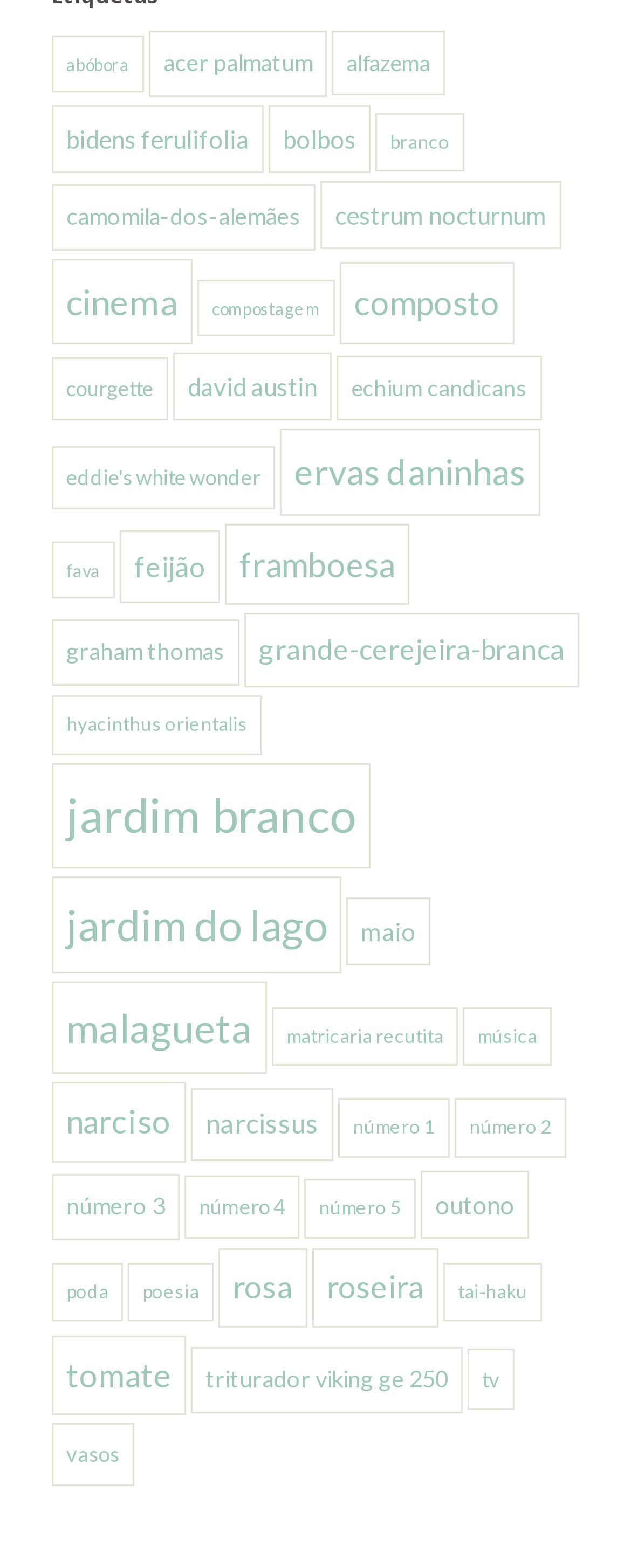Locate the bounding box coordinates of the clickable area to execute the instruction: "explore jardim branco". Provide the coordinates as four float numbers between 0 and 1, represented as [left, top, right, bottom].

[0.082, 0.486, 0.587, 0.553]